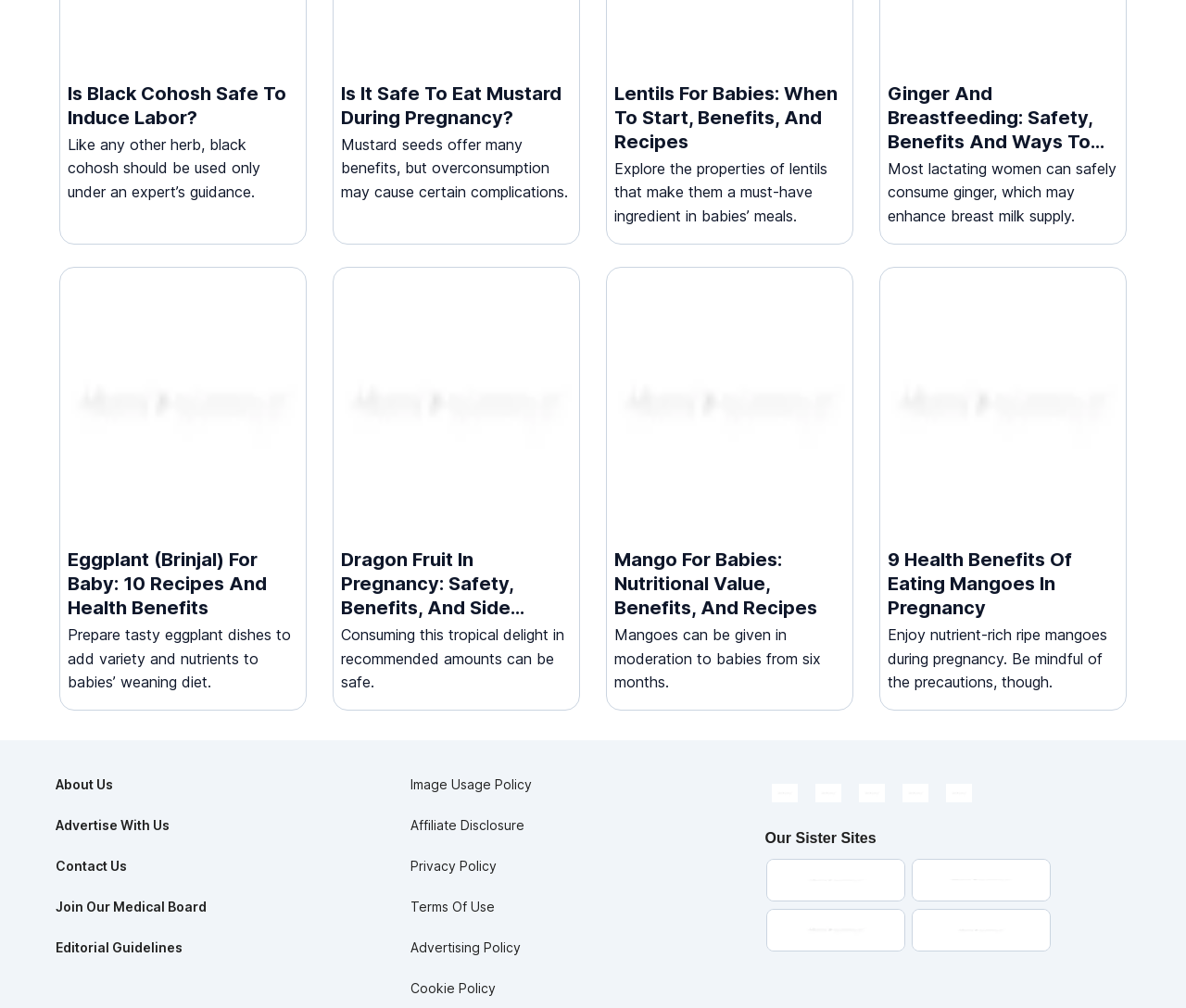Respond with a single word or phrase to the following question:
What social media platforms are available?

Facebook, Pinterest, Twitter, Instagram, YouTube